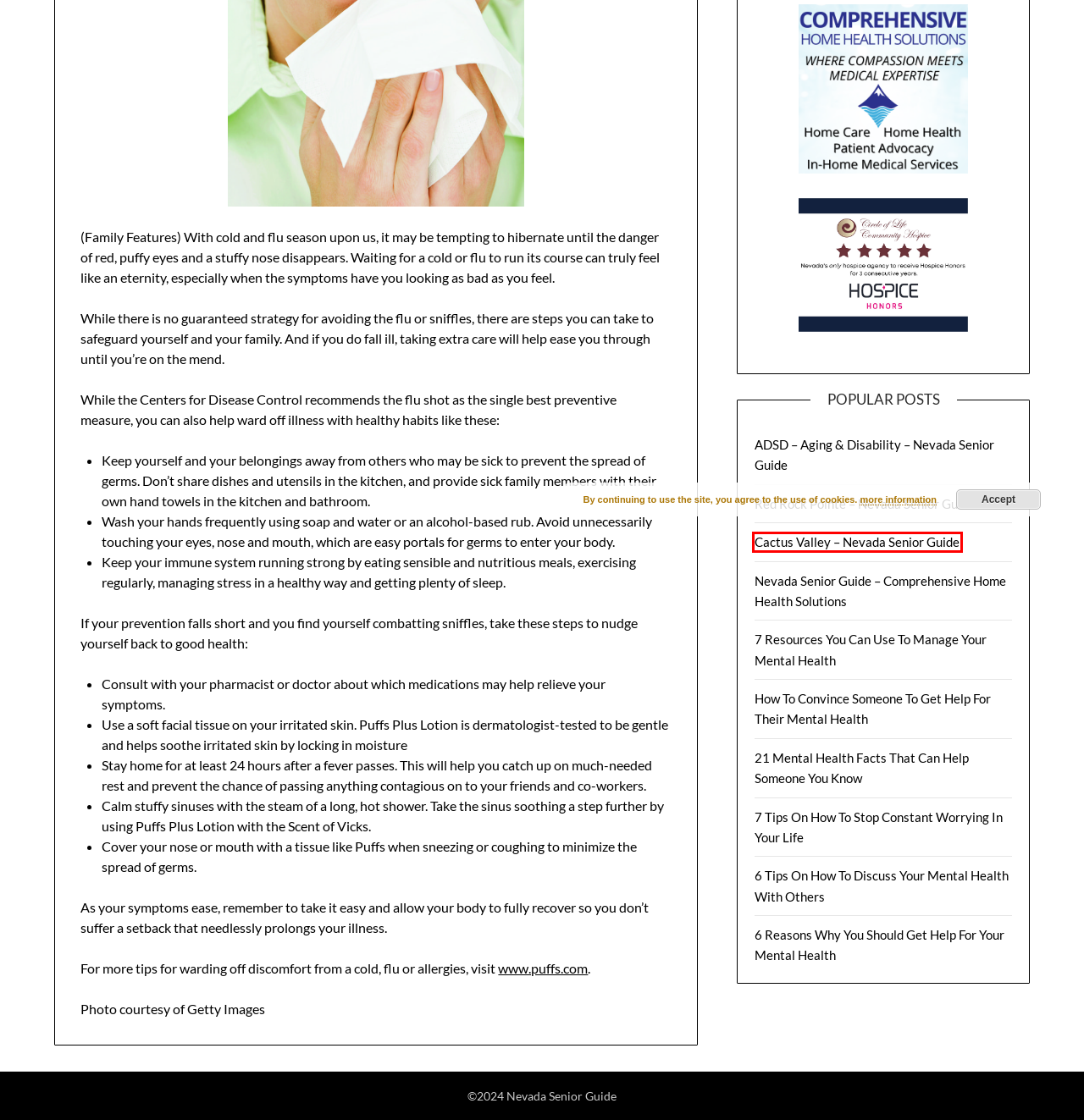Analyze the screenshot of a webpage with a red bounding box and select the webpage description that most accurately describes the new page resulting from clicking the element inside the red box. Here are the candidates:
A. 6 Tips On How To Discuss Your Mental Health With Others – Nevada Senior Guide
B. 21 Mental Health Facts That Can Help Someone You Know – Nevada Senior Guide
C. ADSD – Aging & Disability – Nevada Senior Guide – Nevada Senior Guide
D. 7 Tips On How To Stop Constant Worrying In Your Life – Nevada Senior Guide
E. Nevada Senior Guide – Comprehensive Home Health Solutions – Nevada Senior Guide
F. Puffs Facial Tissues
G. Cactus Valley – Nevada Senior Guide – Nevada Senior Guide
H. 7 Resources You Can Use To Manage Your Mental Health – Nevada Senior Guide

G